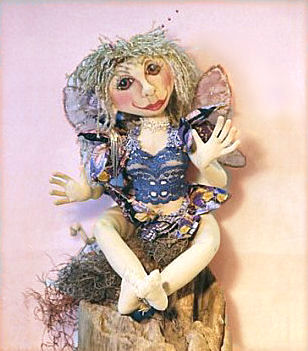Elaborate on the image with a comprehensive description.

This enchanting image features a whimsical fairy doll named Gretchen, designed by Patti LaValley. Gretchen is depicted with charming details such as a floral outfit adorned with shades of blue and purple, complete with delicate wings that suggest a garden fairy aesthetic. Her expressive face, with rosy cheeks and inviting smile, captures the essence of a playful spirit. Sitting on a natural wooden base, she appears poised and cheerful, embodying a magical essence often associated with springtime in gardens. This doll showcases intricate craftsmanship, with thoughtful touches such as accents in her hairstyle and floral decorations in her attire, making her a delightful centerpiece for any fairy-themed collection.